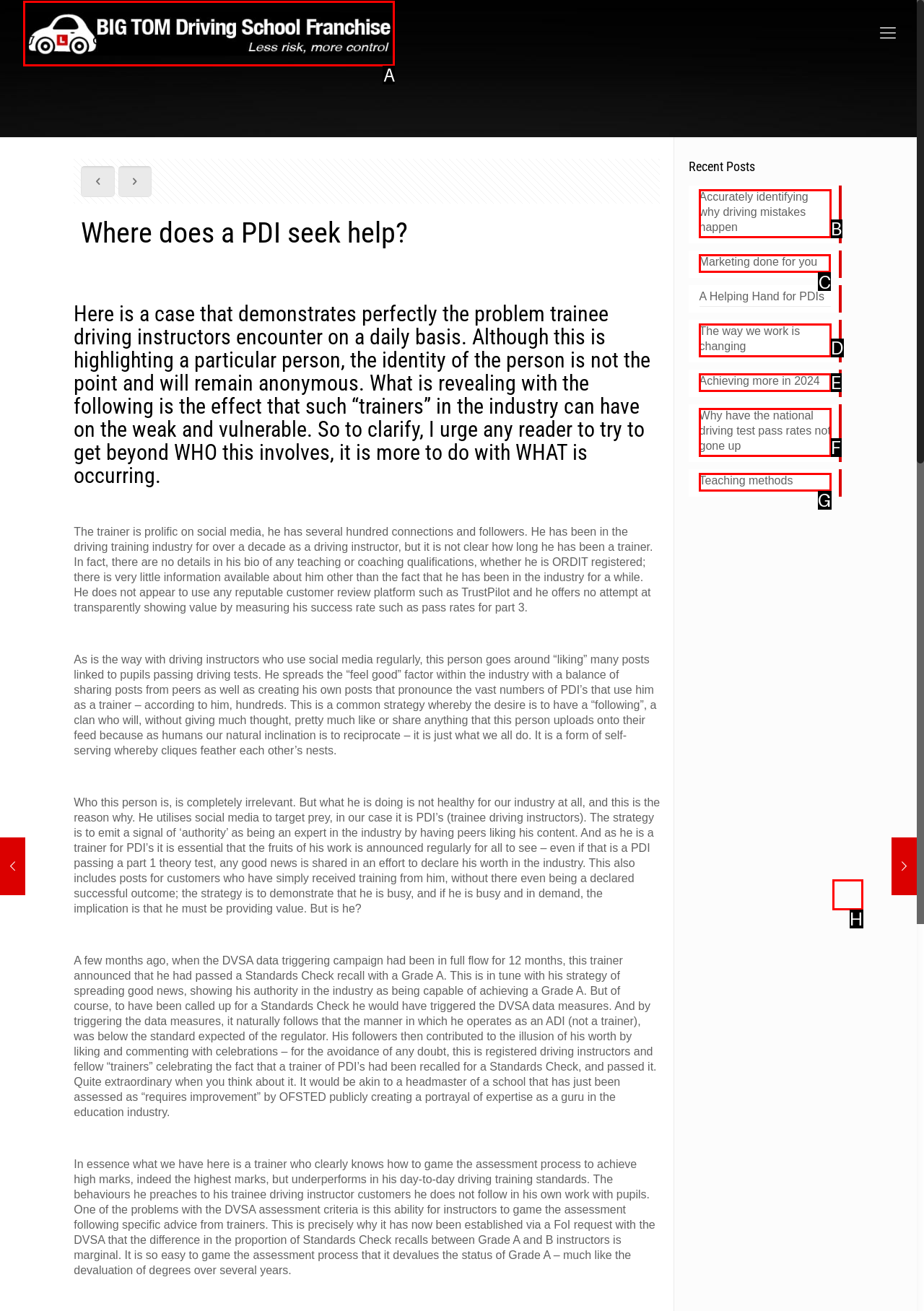Identify the correct lettered option to click in order to perform this task: Click the link to read about marketing done for you. Respond with the letter.

C